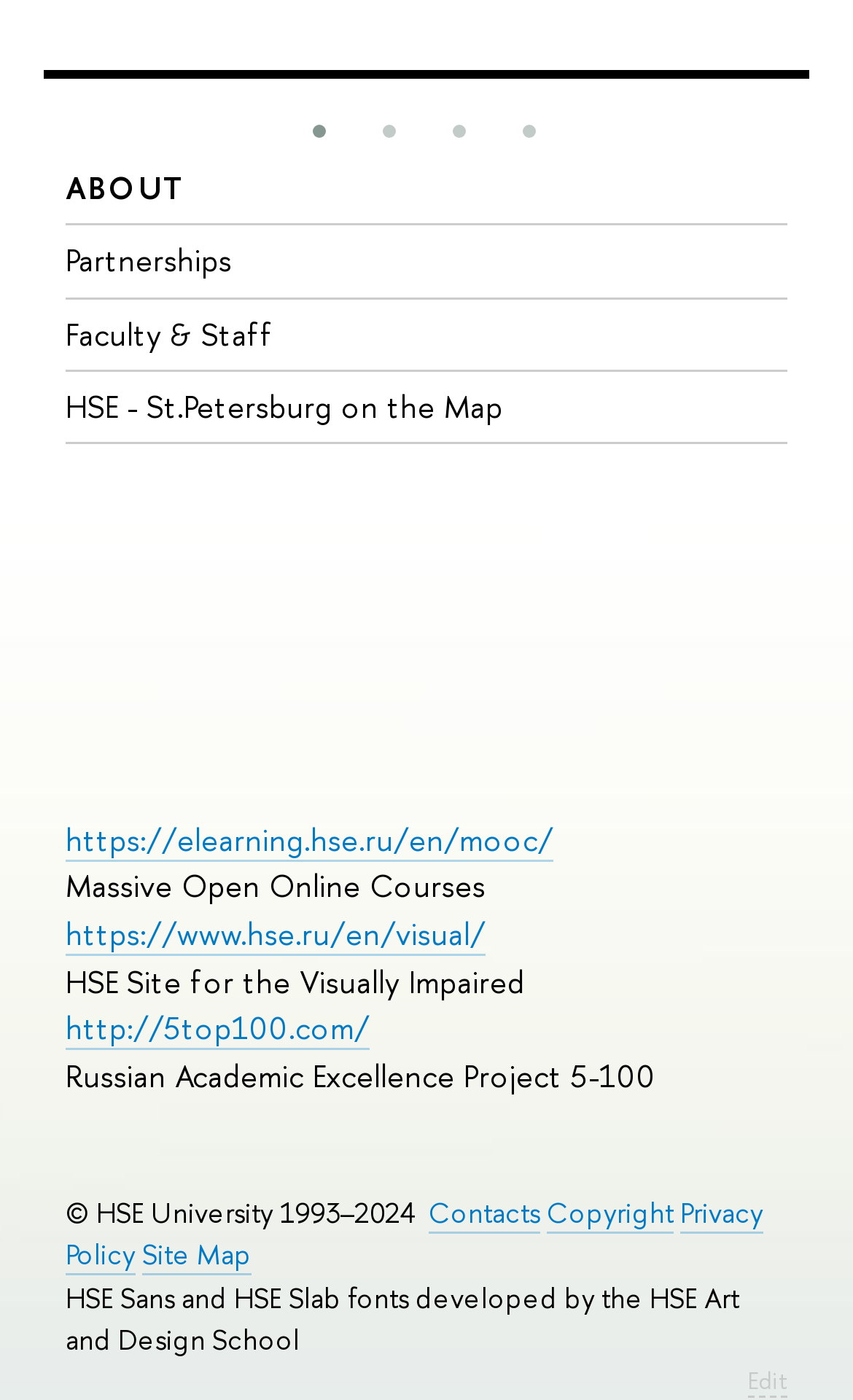Determine the bounding box coordinates of the element's region needed to click to follow the instruction: "Open Partnerships". Provide these coordinates as four float numbers between 0 and 1, formatted as [left, top, right, bottom].

[0.077, 0.171, 0.272, 0.201]